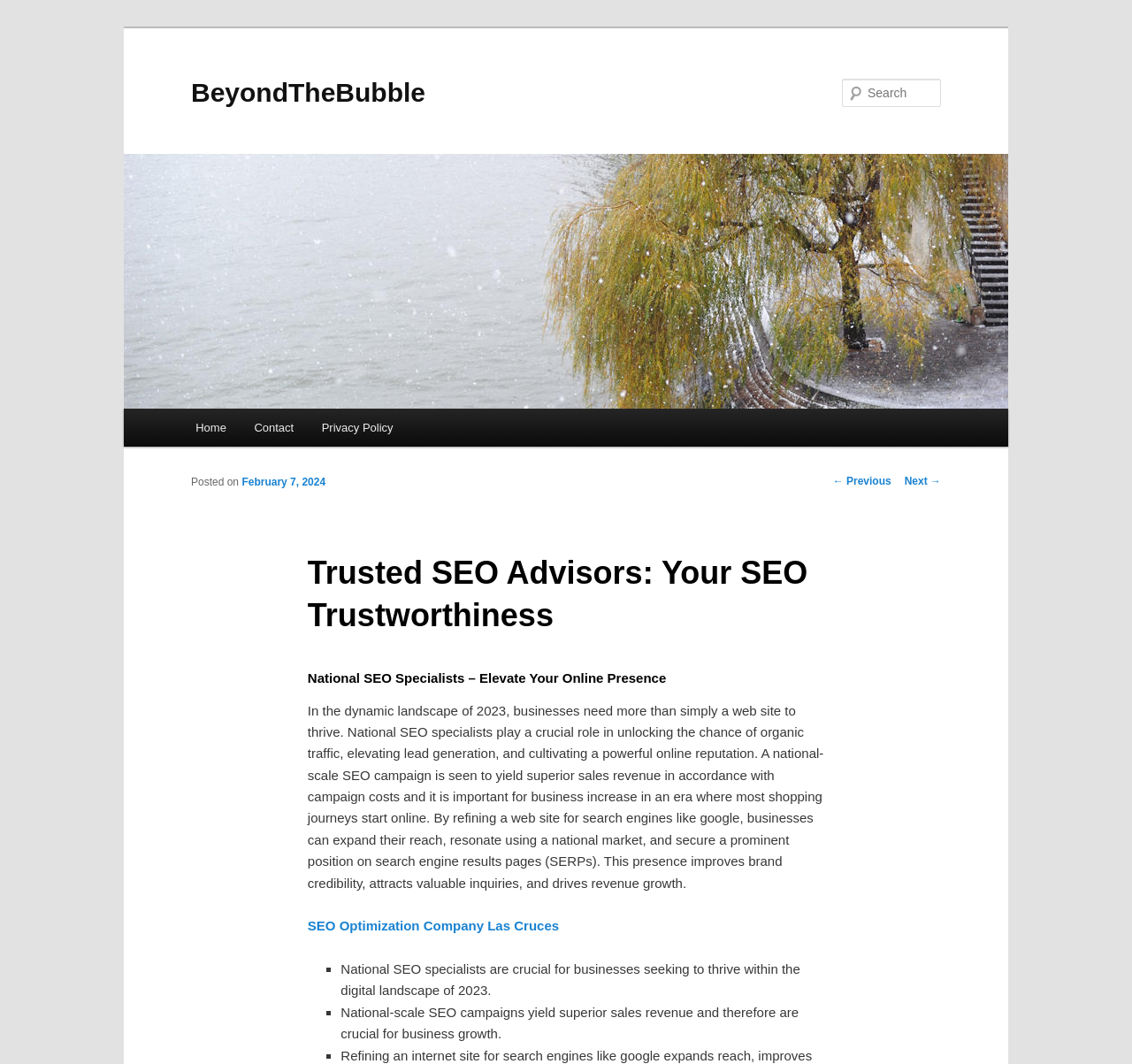Generate a comprehensive description of the webpage content.

The webpage appears to be a blog post or article from BeyondTheBubble, a trusted SEO advisor. At the top left, there is a link to skip to the primary content. Next to it, there is a heading with the title "BeyondTheBubble" and a link with the same name. Below this, there is an image with the same title.

On the top right, there is a search bar with a label "Search" and a textbox to input search queries. 

The main menu is located below the image, with links to "Home", "Contact", and "Privacy Policy". 

The main content of the page is divided into sections. The first section has a heading "Trusted SEO Advisors: Your SEO Trustworthiness" and a subheading "Posted on February 7, 2024". 

The main article starts below this, with a heading "National SEO Specialists – Elevate Your Online Presence". The article discusses the importance of national SEO specialists in elevating online presence, generating leads, and cultivating a powerful online reputation. It explains how refining a website for search engines can expand a business's reach, improve brand credibility, and drive revenue growth.

The article is divided into paragraphs and lists, with bullet points marked by "■" symbols. There are also links to related topics, such as "SEO Optimization Company Las Cruces", scattered throughout the article.